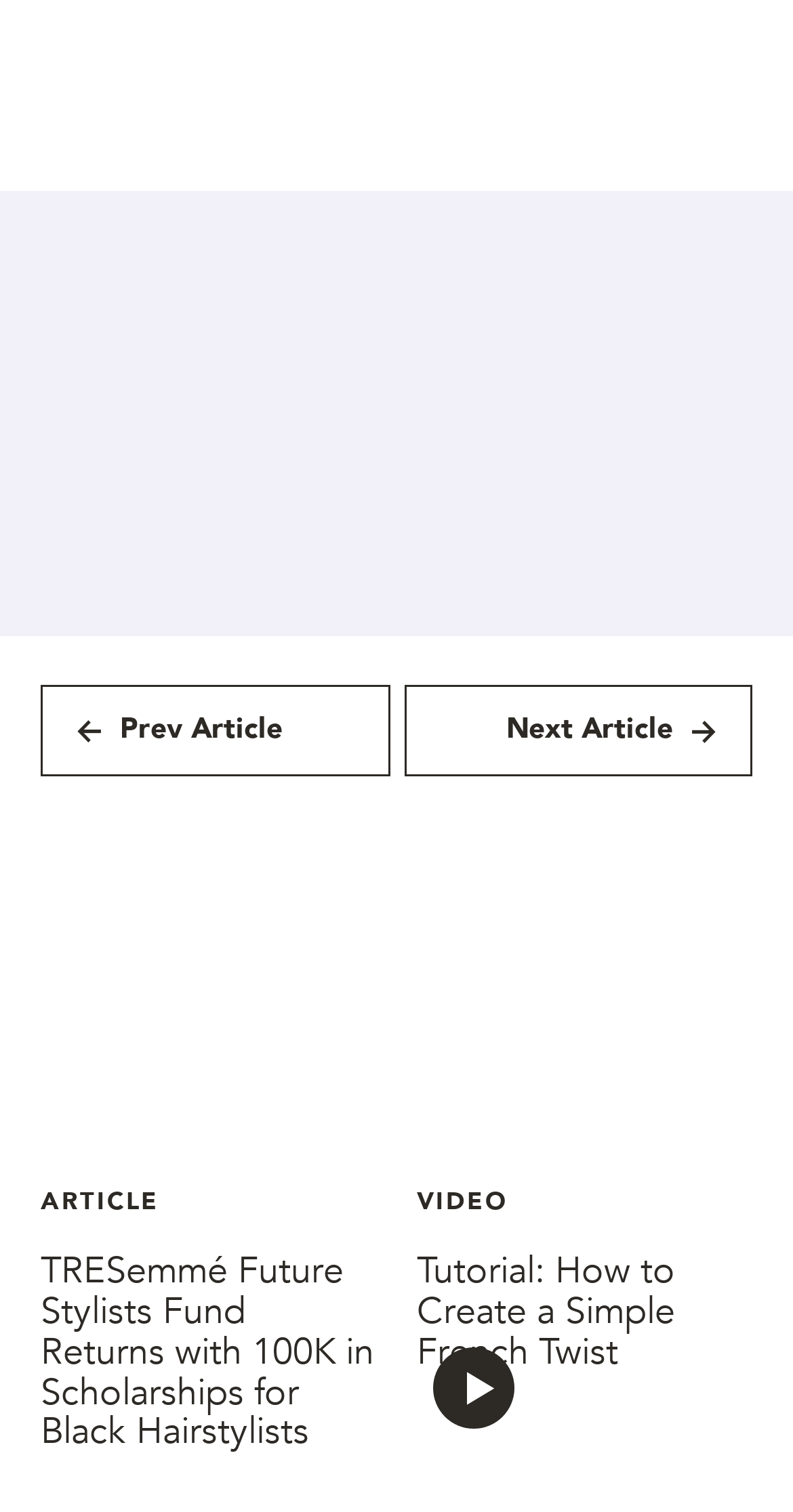Could you determine the bounding box coordinates of the clickable element to complete the instruction: "Learn about the TRESemmé Future Stylists Fund"? Provide the coordinates as four float numbers between 0 and 1, i.e., [left, top, right, bottom].

[0.051, 0.824, 0.472, 0.964]